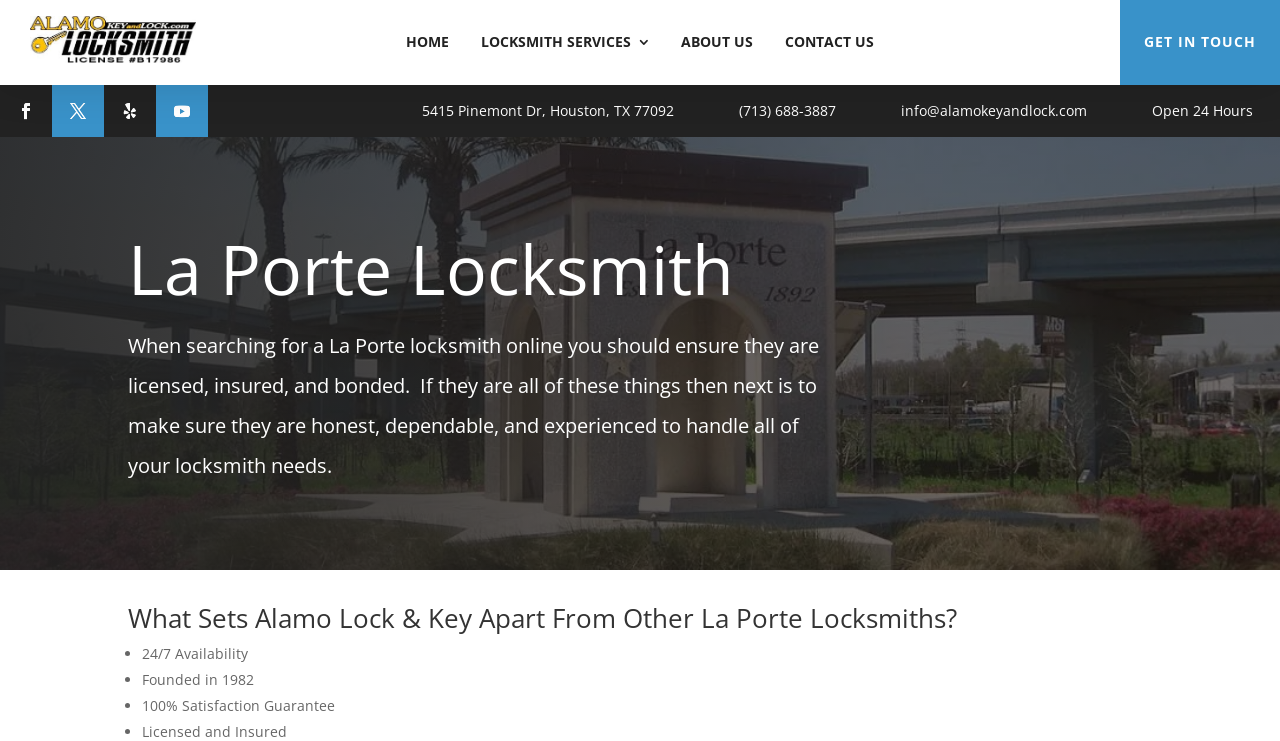Identify the bounding box coordinates for the UI element mentioned here: "Follow". Provide the coordinates as four float values between 0 and 1, i.e., [left, top, right, bottom].

[0.081, 0.114, 0.122, 0.185]